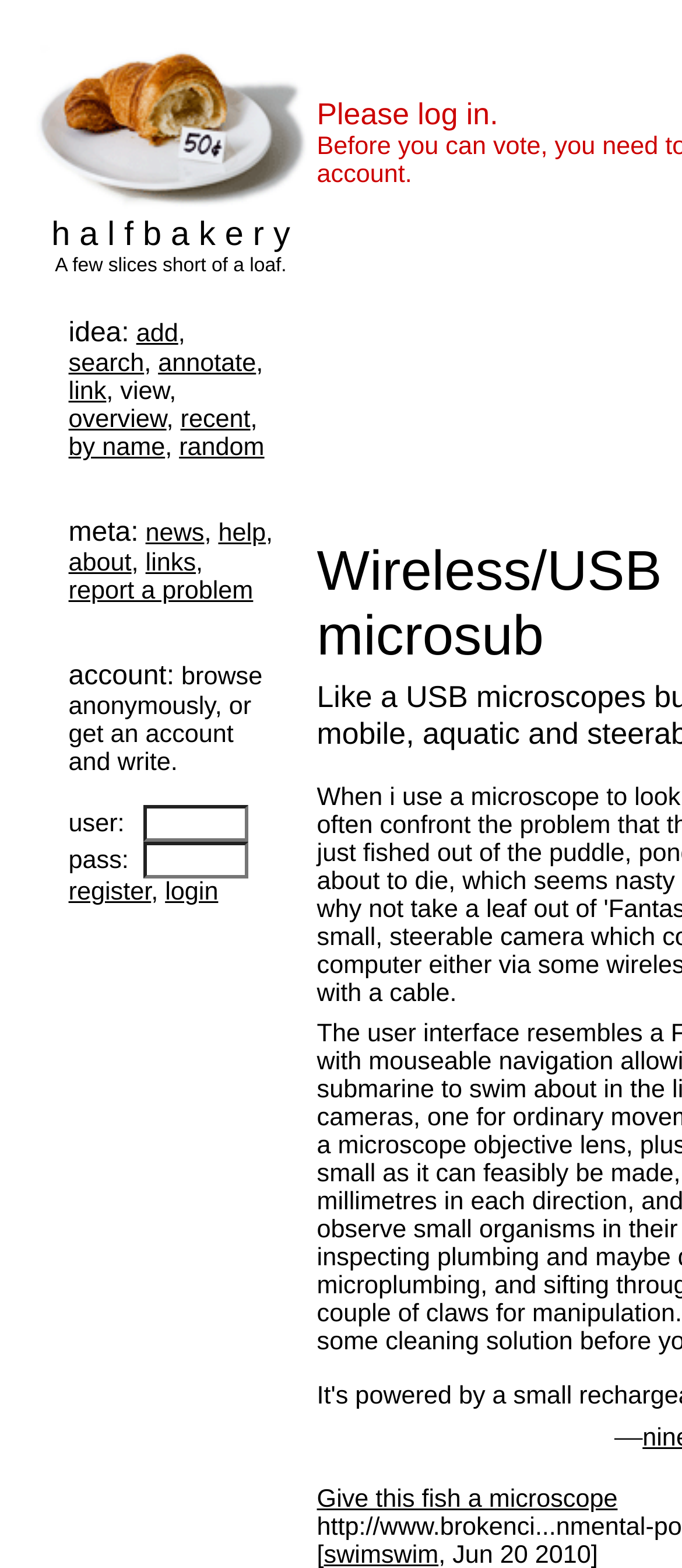What is the topic of the link at the bottom of the webpage?
Using the details shown in the screenshot, provide a comprehensive answer to the question.

The link at the bottom of the webpage is titled 'Give this fish a microscope', which suggests that the topic of the link is related to a humorous or whimsical idea involving a fish and a microscope.